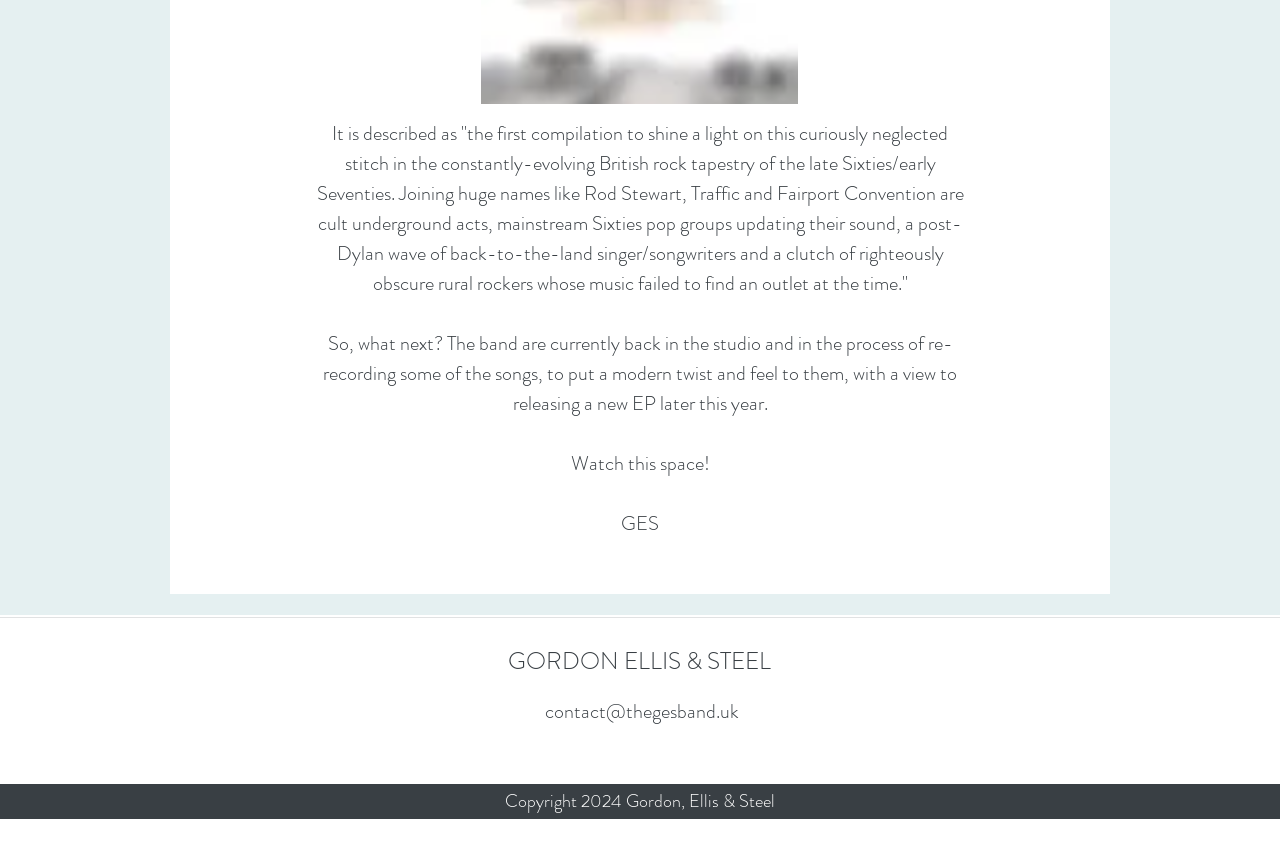What is the expected release date of the new EP?
Please use the image to deliver a detailed and complete answer.

The webpage mentions that the band is re-recording songs with a view to releasing a new EP later this year, but does not provide a specific date.